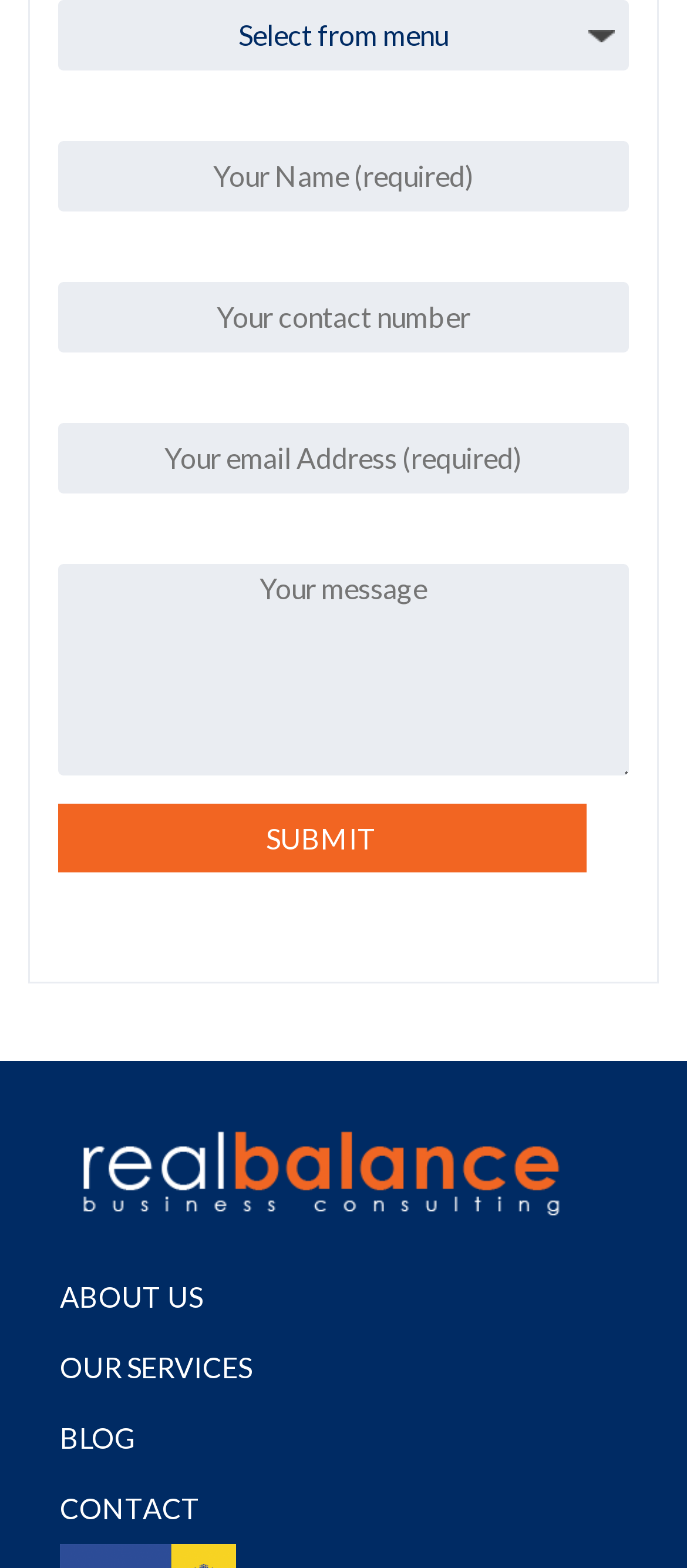What is the first required field?
Using the image as a reference, answer the question with a short word or phrase.

Your Name